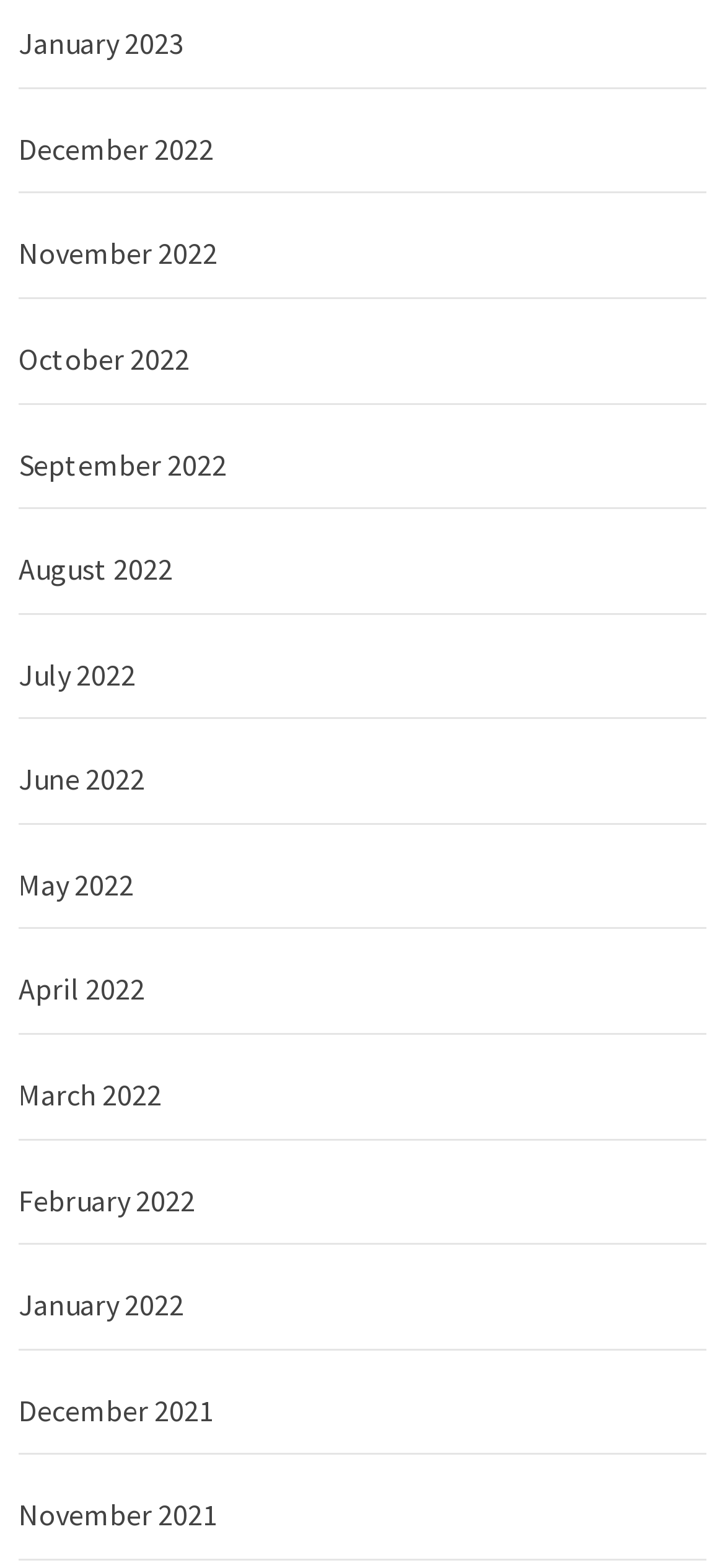Please provide a one-word or short phrase answer to the question:
How many links are on the webpage?

24 links